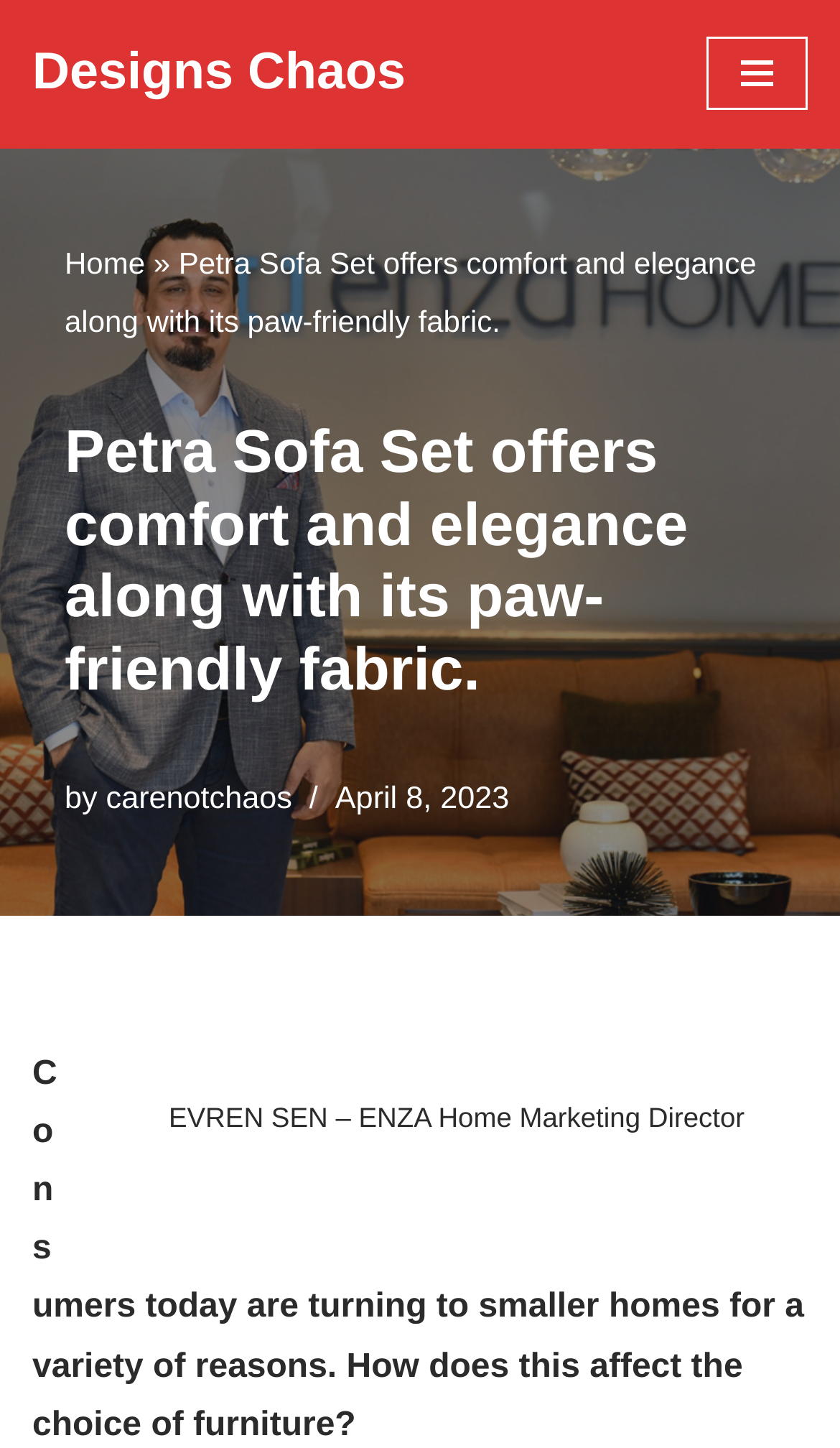Give a detailed overview of the webpage's appearance and contents.

The webpage appears to be a blog post or article discussing the impact of smaller homes on furniture choices. At the top left of the page, there is a link to "Skip to content" and a link to the website's title, "Designs Chaos", which also has a brief description. To the right of these links, there is a button to expand the navigation menu.

Below these elements, there is a horizontal navigation bar with a link to the "Home" page, followed by a right-facing arrow symbol. The main content of the page starts with a heading that reads "Petra Sofa Set offers comfort and elegance along with its paw-friendly fabric." This heading is positioned near the top center of the page.

Below the heading, there is a paragraph of text with the same content, followed by the author's name, "carenotchaos", and the publication date, "April 8, 2023". The author's name is positioned to the right of the publication date.

Further down the page, there is a section with a title or subtitle that reads "EVREN SEN – ENZA Home Marketing Director". Below this title, there is a paragraph of text that discusses how consumers are turning to smaller homes for various reasons and how this affects furniture choices. This text is positioned near the bottom center of the page.